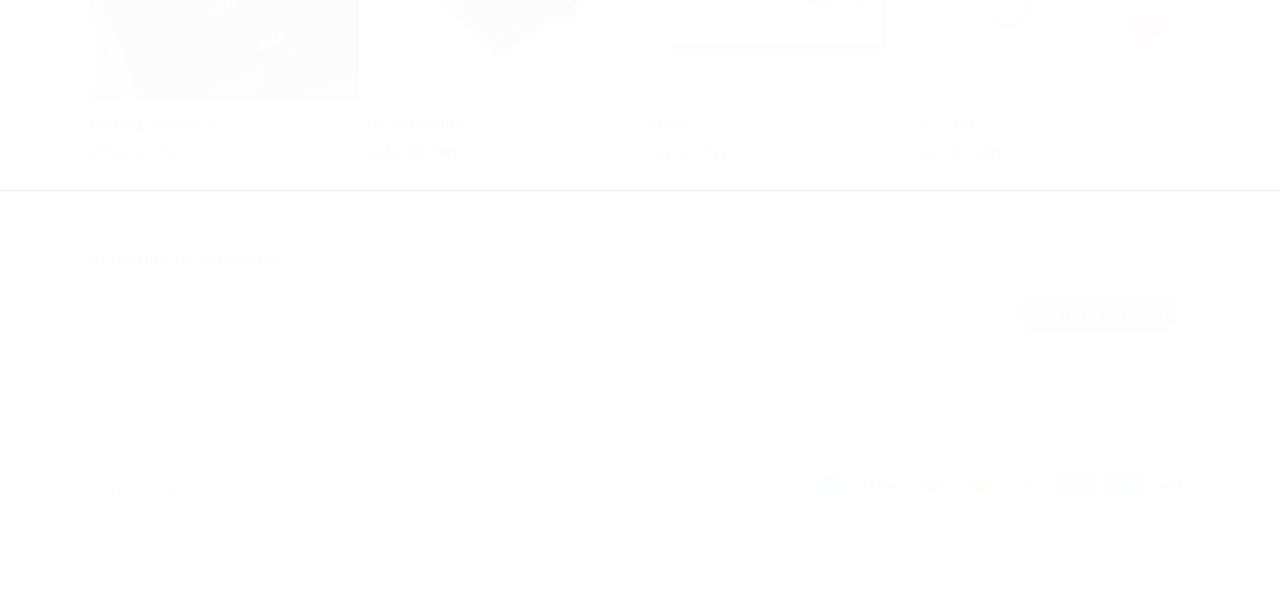Please specify the bounding box coordinates of the clickable section necessary to execute the following command: "Enter email address".

[0.071, 0.495, 0.351, 0.571]